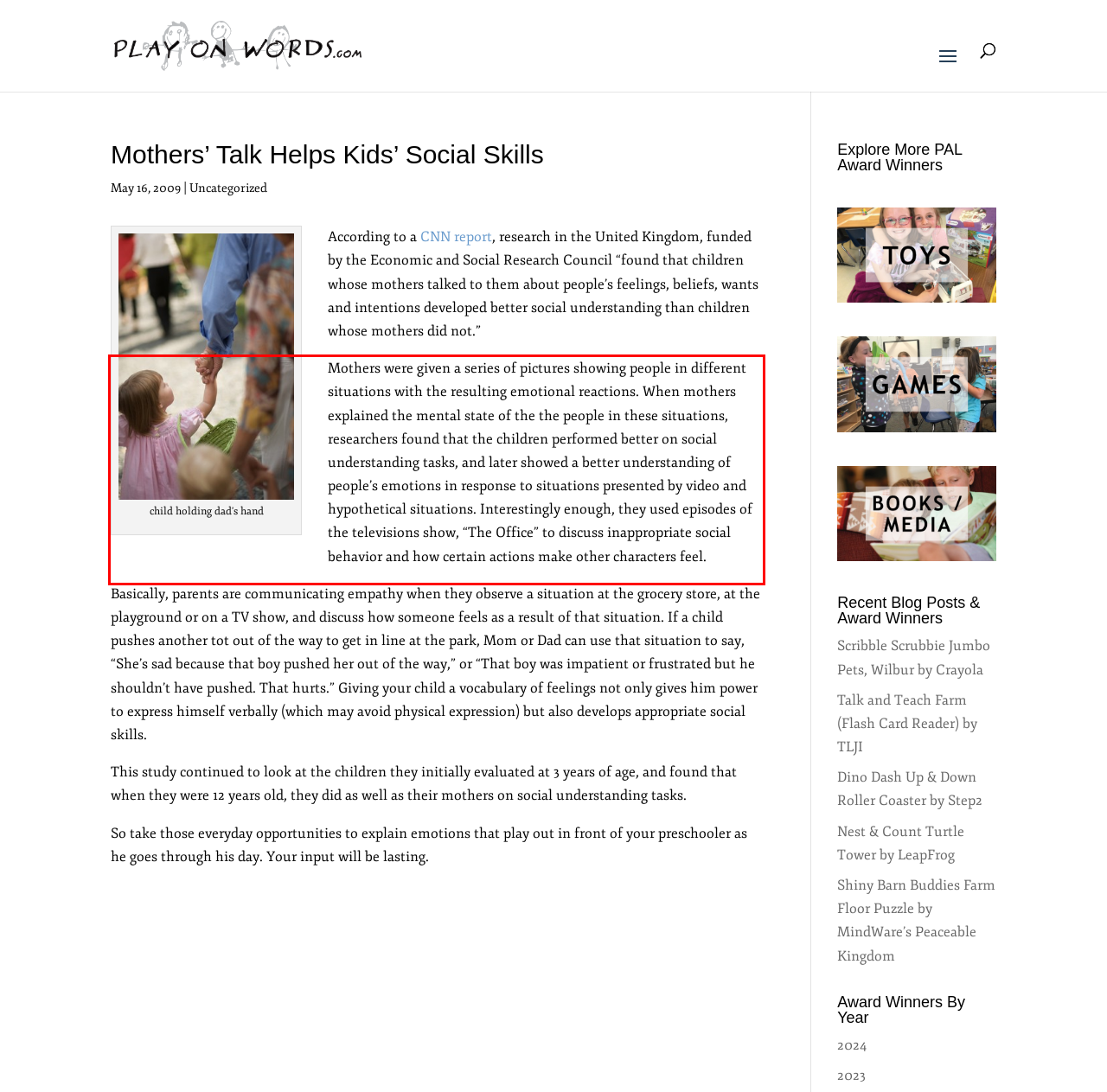Identify the red bounding box in the webpage screenshot and perform OCR to generate the text content enclosed.

Mothers were given a series of pictures showing people in different situations with the resulting emotional reactions. When mothers explained the mental state of the the people in these situations, researchers found that the children performed better on social understanding tasks, and later showed a better understanding of people’s emotions in response to situations presented by video and hypothetical situations. Interestingly enough, they used episodes of the televisions show, “The Office” to discuss inappropriate social behavior and how certain actions make other characters feel.